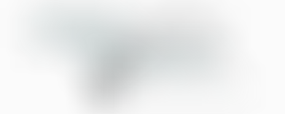Provide a comprehensive description of the image.

The image displays the logo for Dairy Experts, which is likely a company or organization involved in the dairy industry. The logo is prominent in the context of sponsorship, as it is positioned among other sponsor logos for an event or initiative. This logo represents Dairy Experts' role, potentially indicating their contributions or support within the dairy community. The design of the logo typically conveys professionalism and expertise, aligning with the company's focus on the dairy sector.